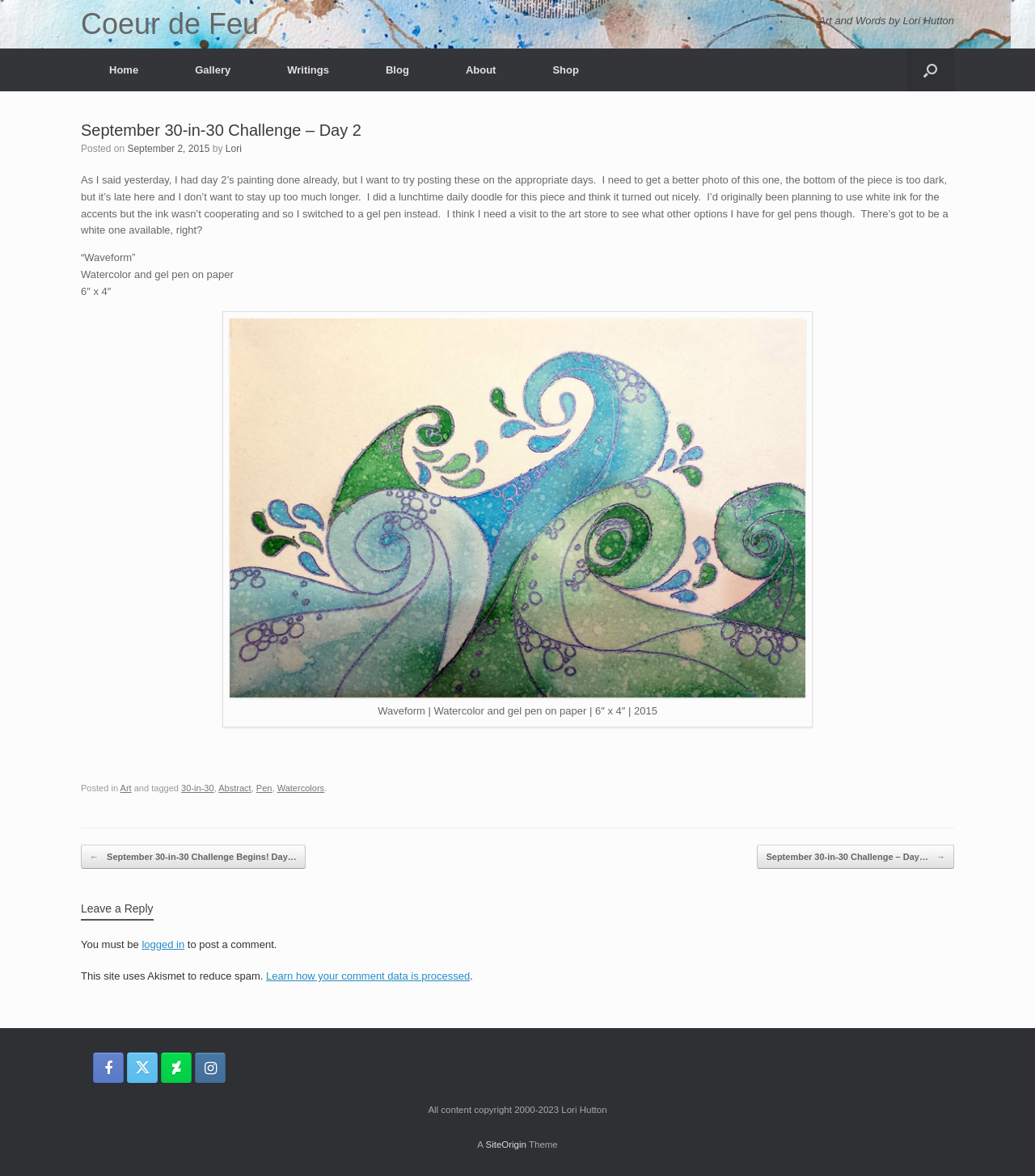Specify the bounding box coordinates of the area to click in order to follow the given instruction: "Leave a reply."

[0.078, 0.768, 0.148, 0.783]